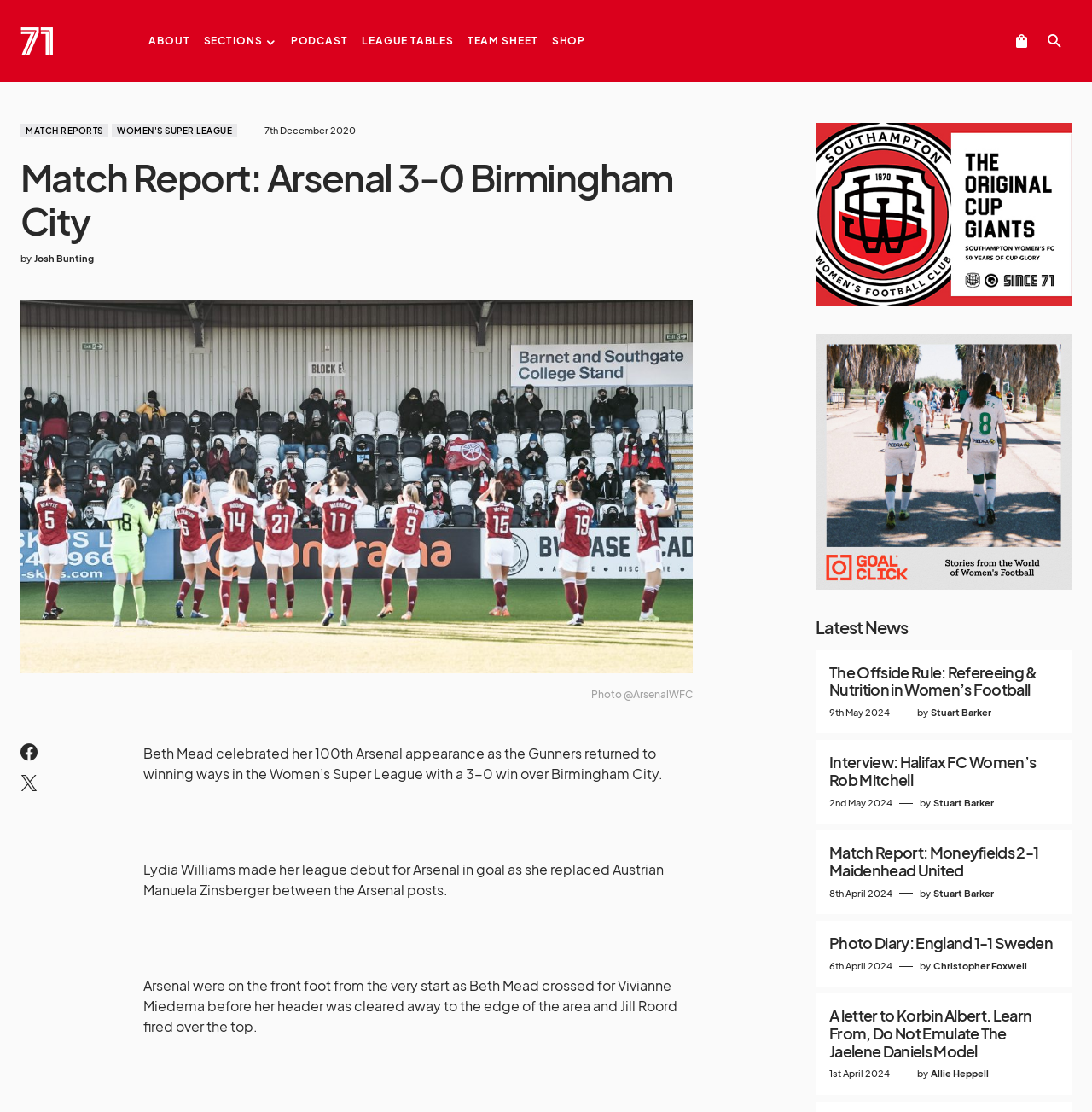Determine the bounding box coordinates in the format (top-left x, top-left y, bottom-right x, bottom-right y). Ensure all values are floating point numbers between 0 and 1. Identify the bounding box of the UI element described by: Match Reports

[0.019, 0.111, 0.099, 0.124]